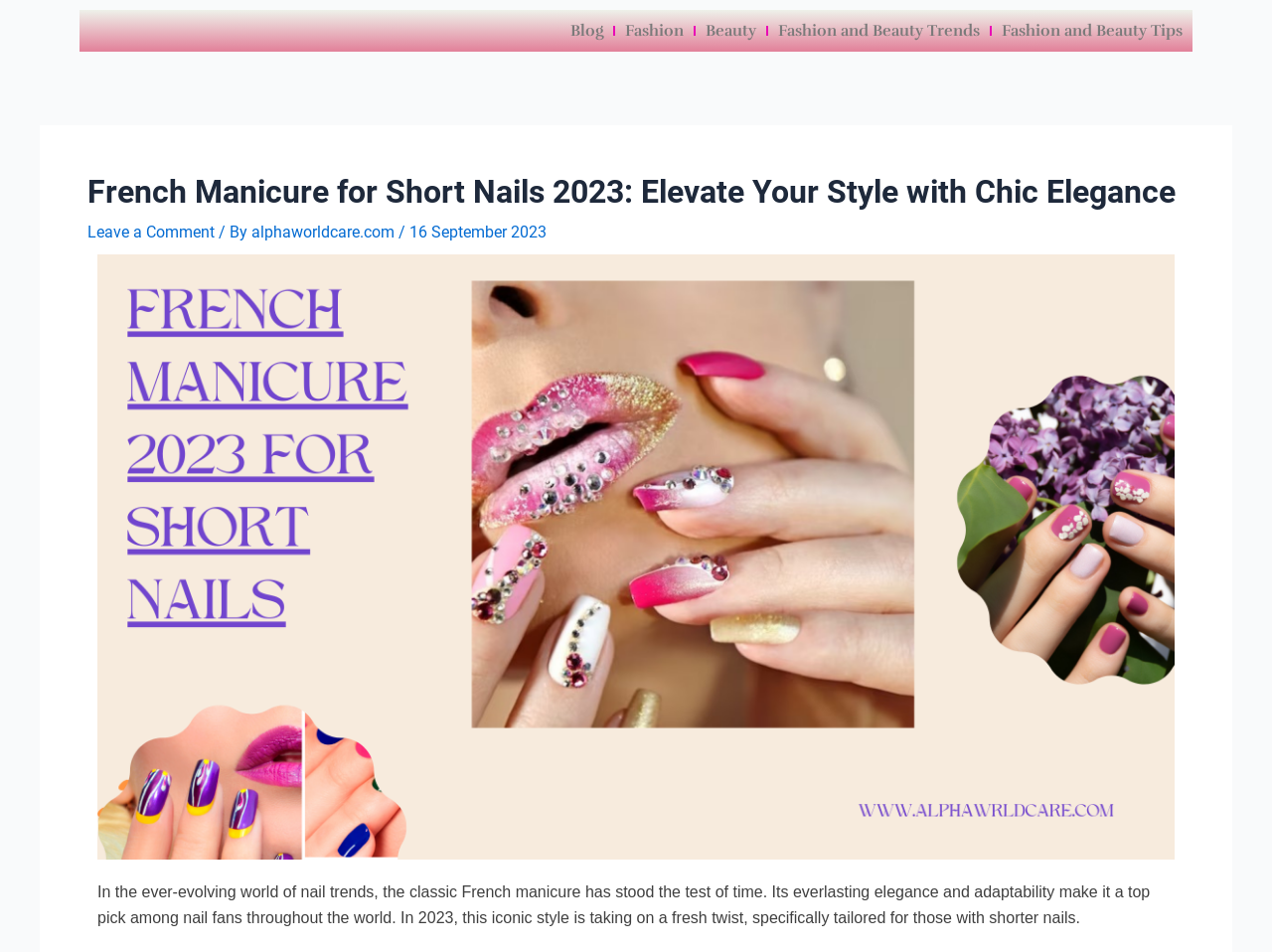Refer to the image and offer a detailed explanation in response to the question: What is the date of the blog post?

I found the date of the blog post by looking at the text below the main heading, which says '/ By alphaworldcare.com 16 September 2023'.